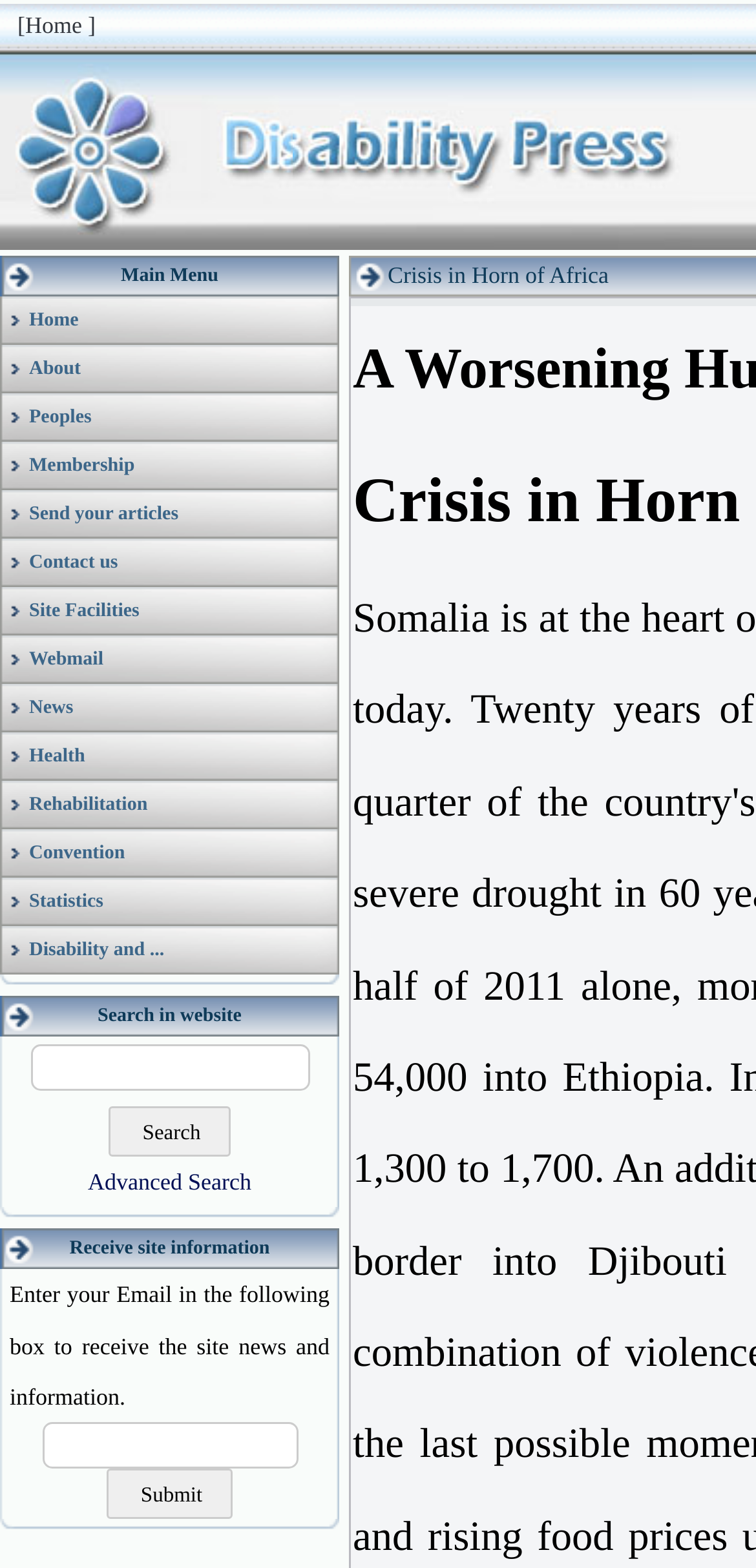Determine the bounding box coordinates of the clickable region to follow the instruction: "Click Disability Press".

[0.0, 0.146, 0.387, 0.163]